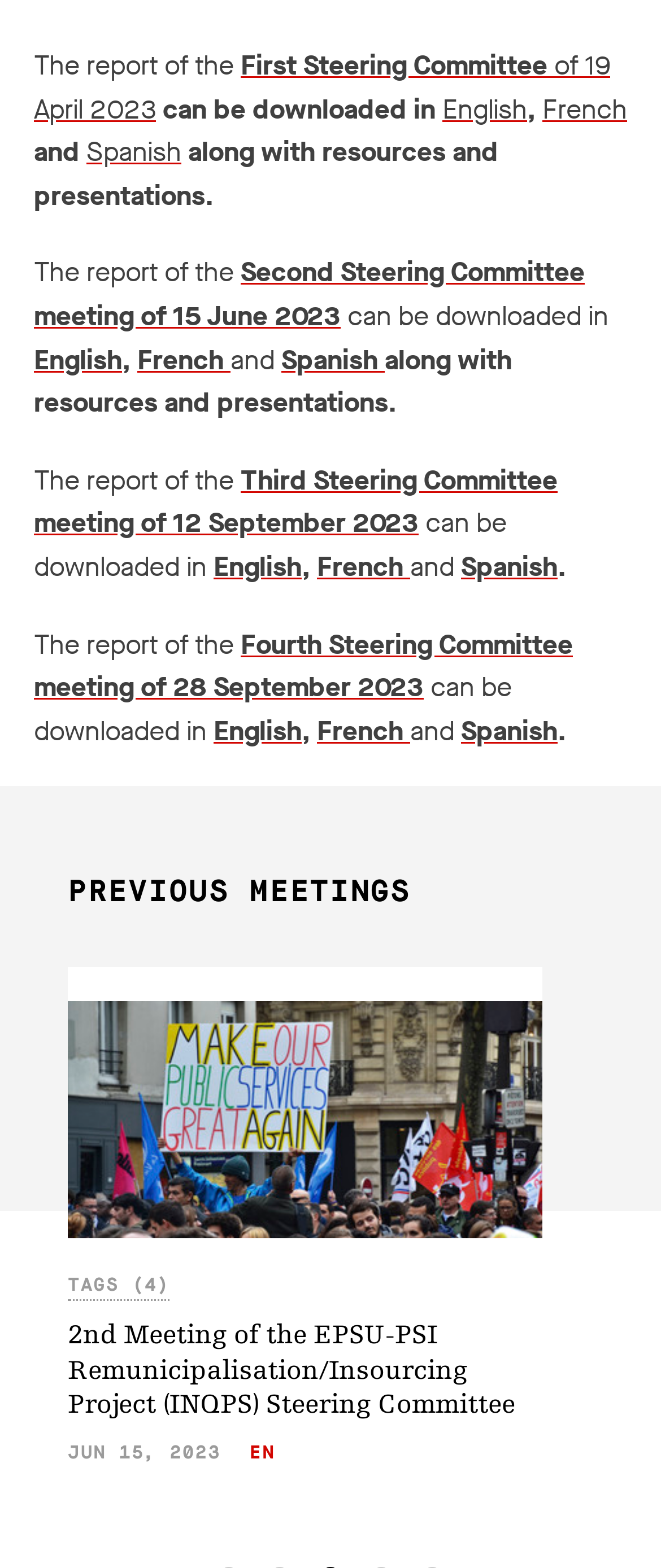Find the bounding box coordinates for the area that should be clicked to accomplish the instruction: "download the report of the First Steering Committee meeting".

[0.364, 0.03, 0.828, 0.053]